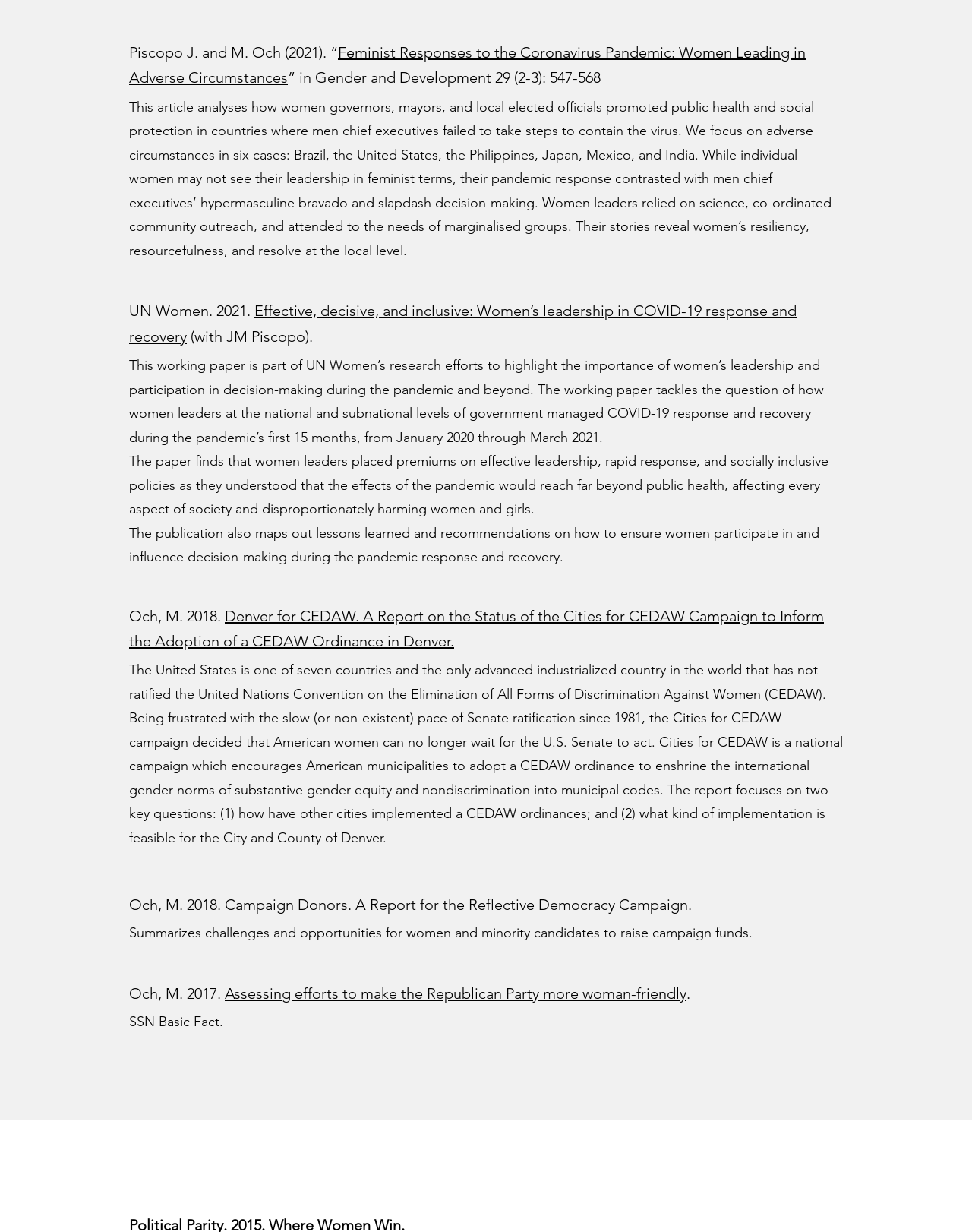Please answer the following question using a single word or phrase: 
What is the topic of the first publication?

Feminist responses to COVID-19